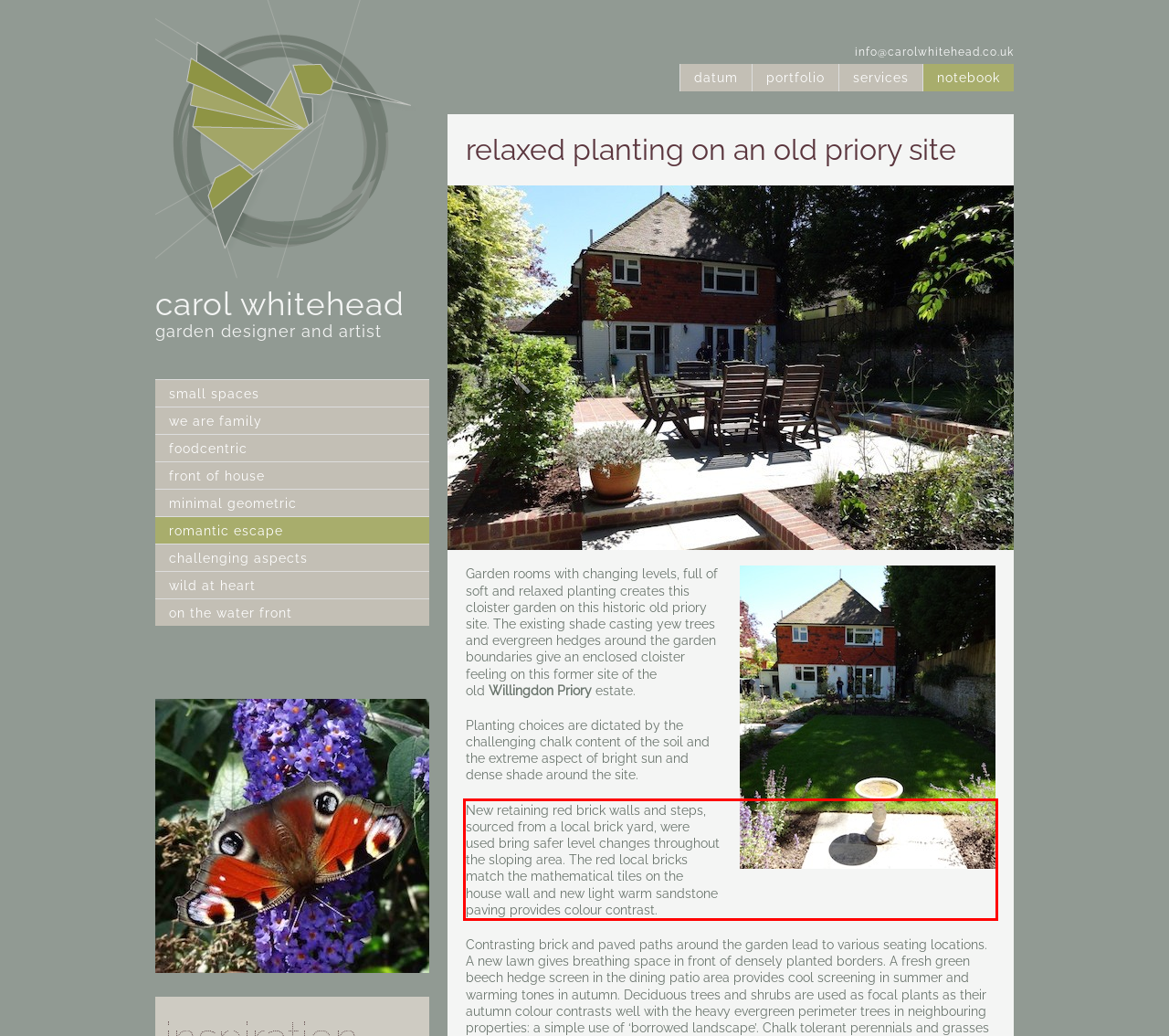Please take the screenshot of the webpage, find the red bounding box, and generate the text content that is within this red bounding box.

New retaining red brick walls and steps, sourced from a local brick yard, were used bring safer level changes throughout the sloping area. The red local bricks match the mathematical tiles on the house wall and new light warm sandstone paving provides colour contrast.